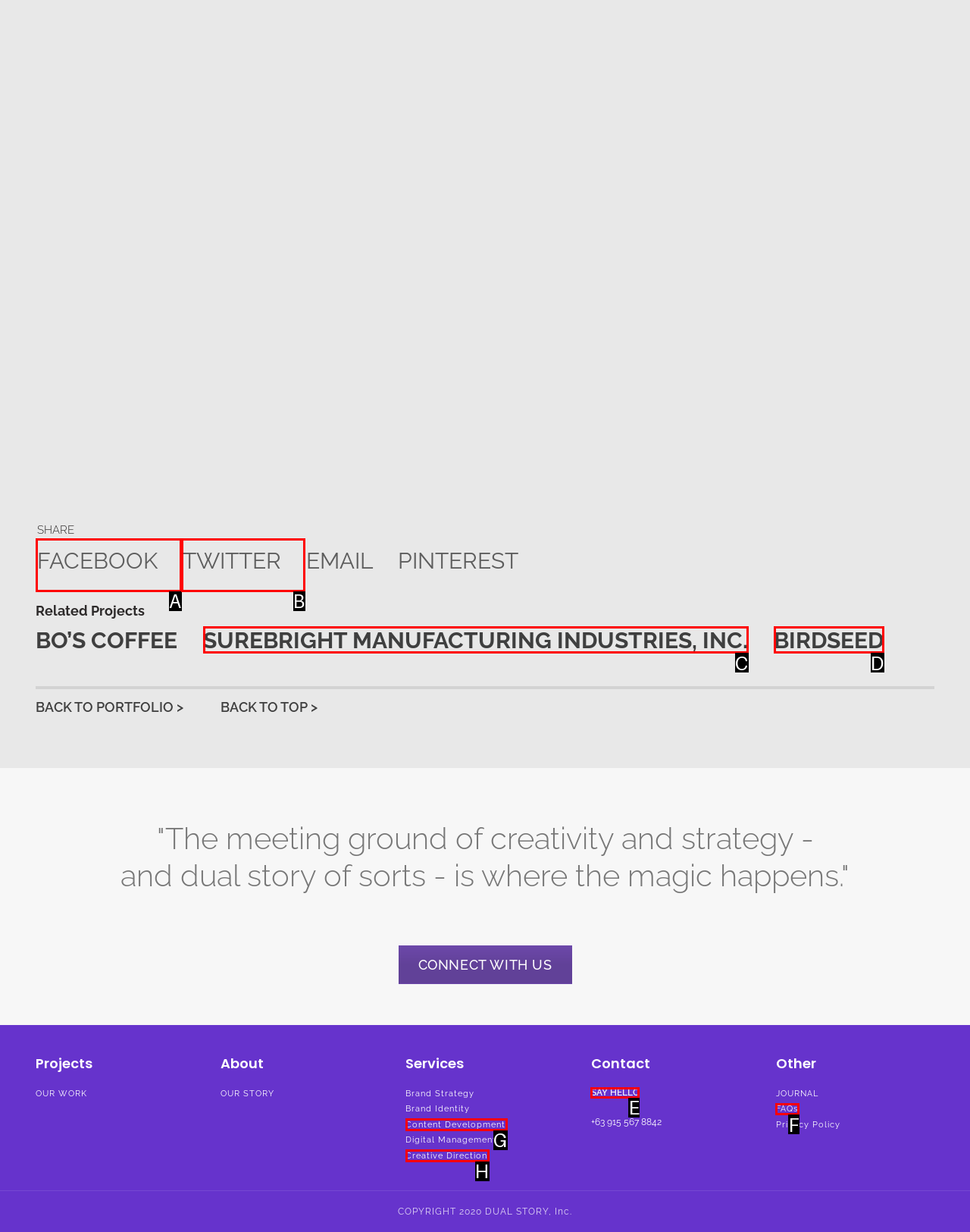Select the letter that aligns with the description: Birdseed. Answer with the letter of the selected option directly.

D